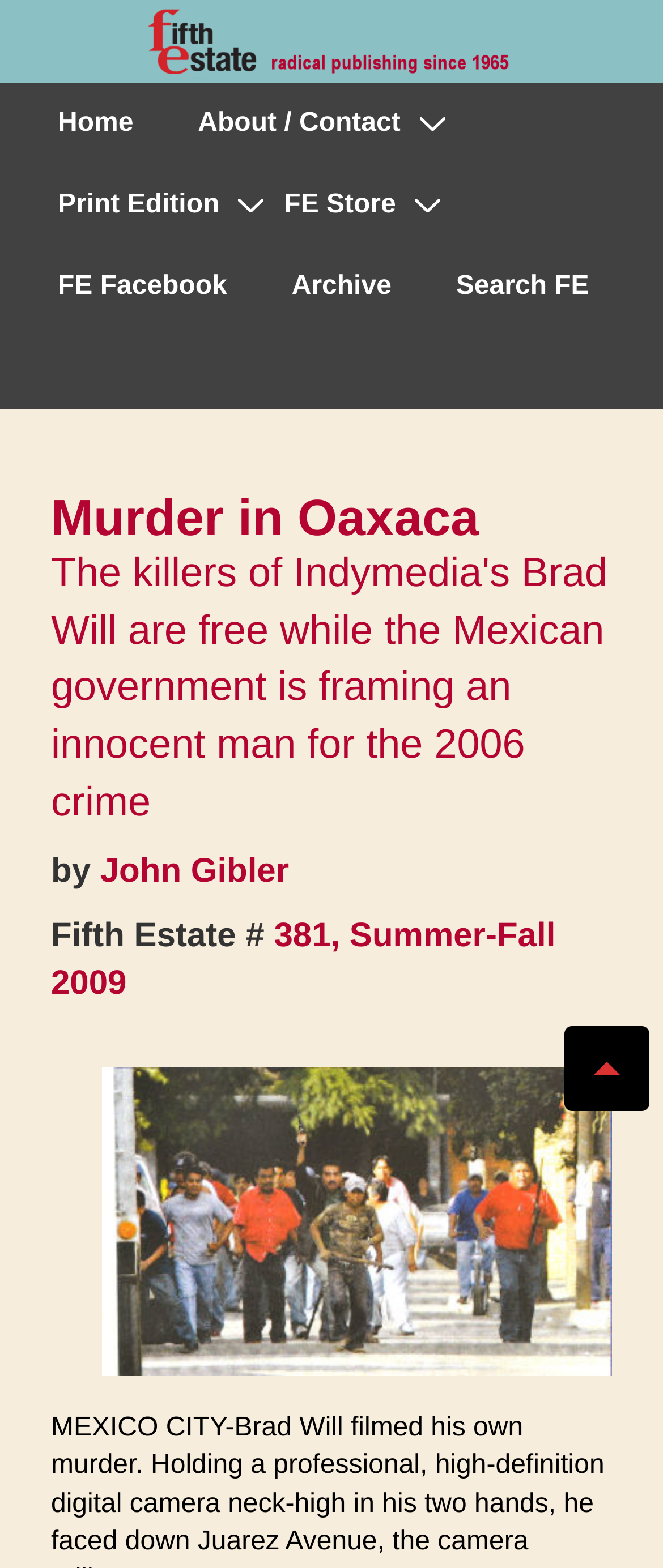Generate a detailed explanation of the webpage's features and information.

The webpage is about the Fifth Estate Magazine, specifically featuring an article titled "Murder in Oaxaca" from Issue 381, Summer-Fall 2009. 

At the top left corner, there is a Fifth Estate logo with a blue background, accompanied by the tagline "Radical publishing since 1965" in red. 

Below the logo, there is a main navigation menu that spans the entire width of the page. The menu contains links to "Home", "About / Contact", "FE Store", "FE Facebook", "Archive", "Search FE", and an unknown link. Some of these links have dropdown menus.

The main content of the page is divided into sections. The first section has a heading "Murder in Oaxaca" followed by a subheading "by John Gibler", which is a link to the author's page. 

The next section has a heading "Fifth Estate # 381, Summer-Fall 2009" with a link to the issue. Below this, there is an image related to the article "Murder in Oaxaca, 2006". 

At the bottom right corner, there is a "Scroll to Top" button.